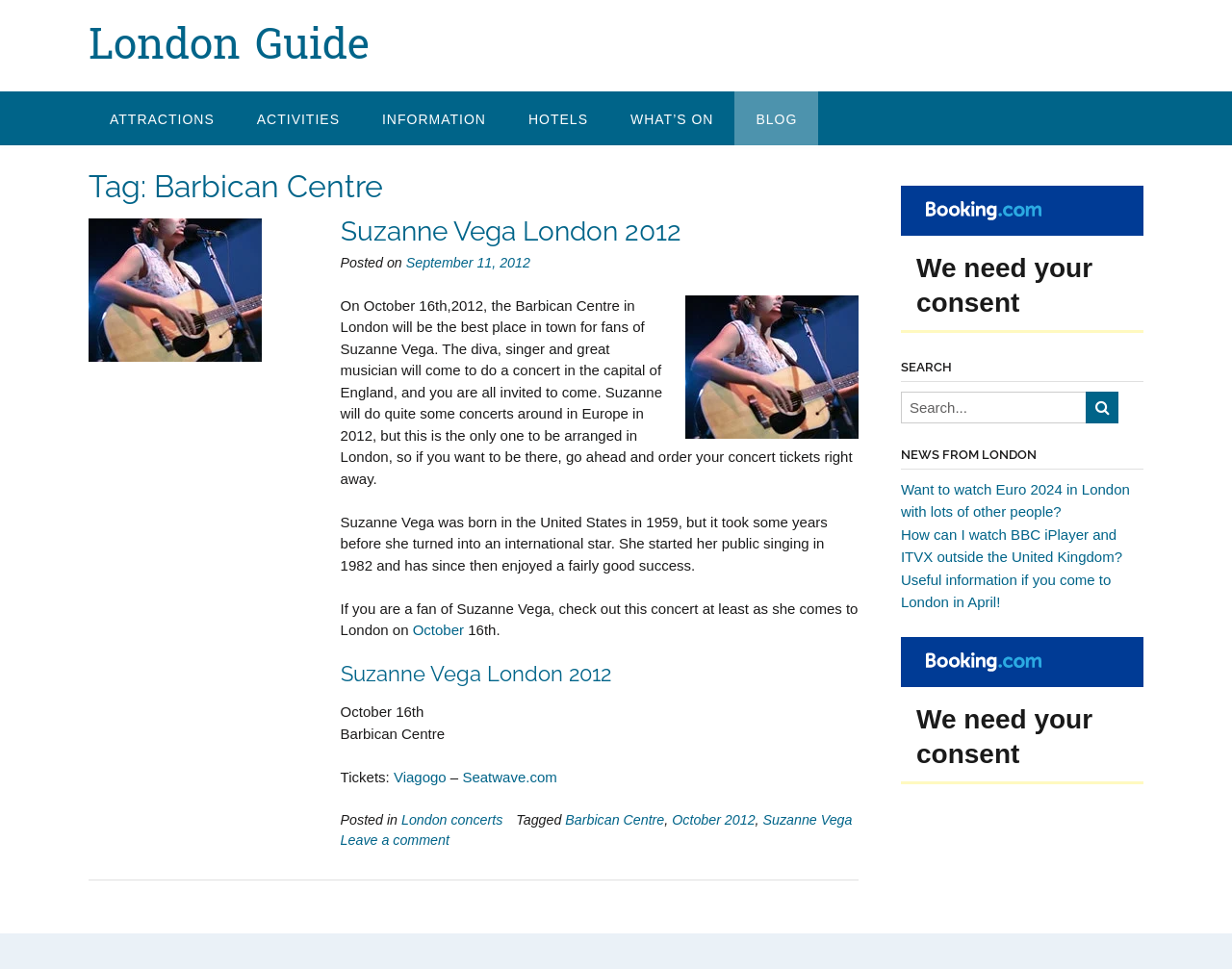What is the purpose of the search box on this webpage?
Kindly answer the question with as much detail as you can.

The search box on this webpage is located in the right-hand sidebar and is labeled 'Search for:'. Its purpose is to allow users to search for specific content or keywords within the webpage or website.